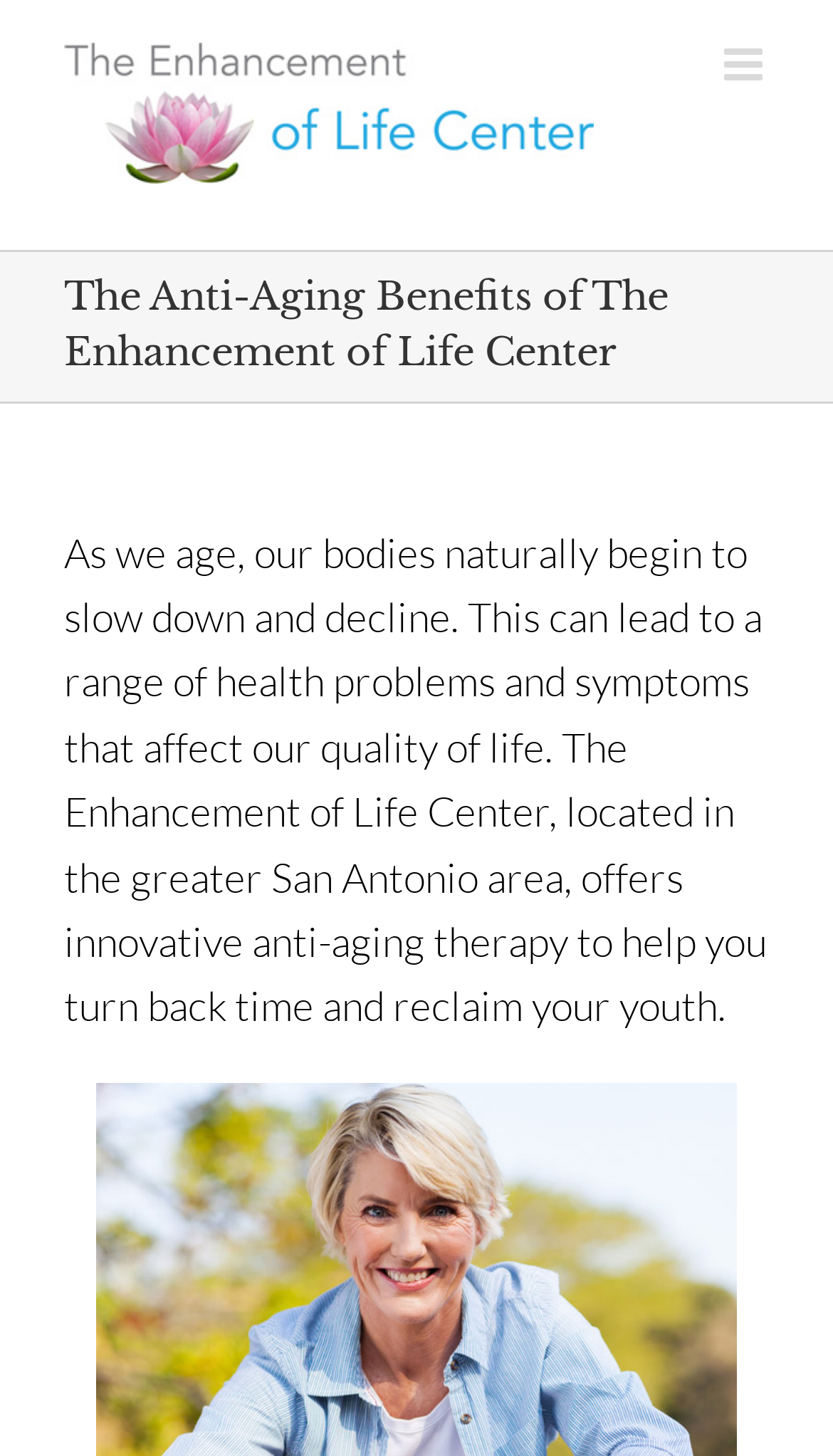Provide the bounding box coordinates of the UI element this sentence describes: "aria-label="Toggle mobile menu"".

[0.869, 0.029, 0.923, 0.06]